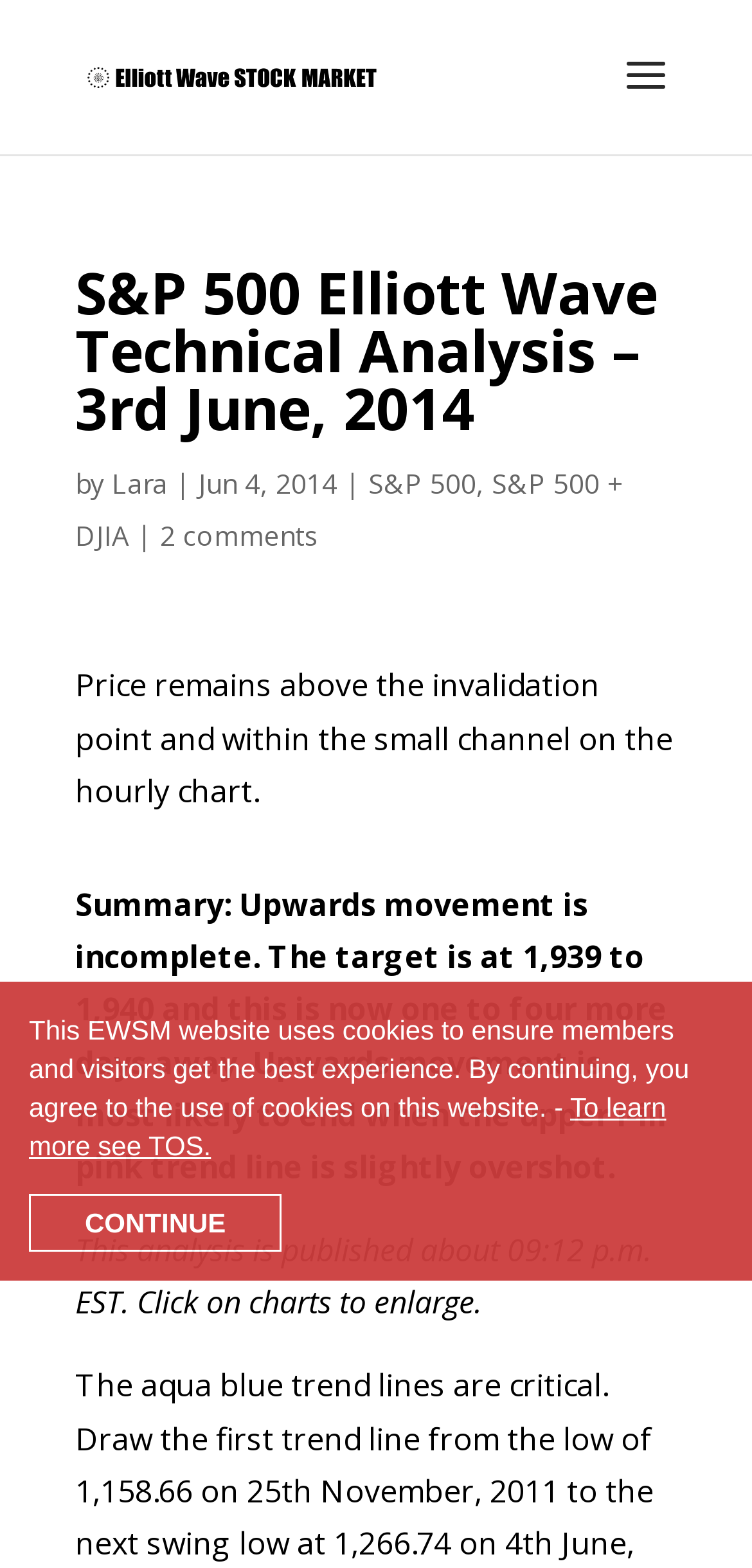Extract the heading text from the webpage.

S&P 500 Elliott Wave Technical Analysis – 3rd June, 2014